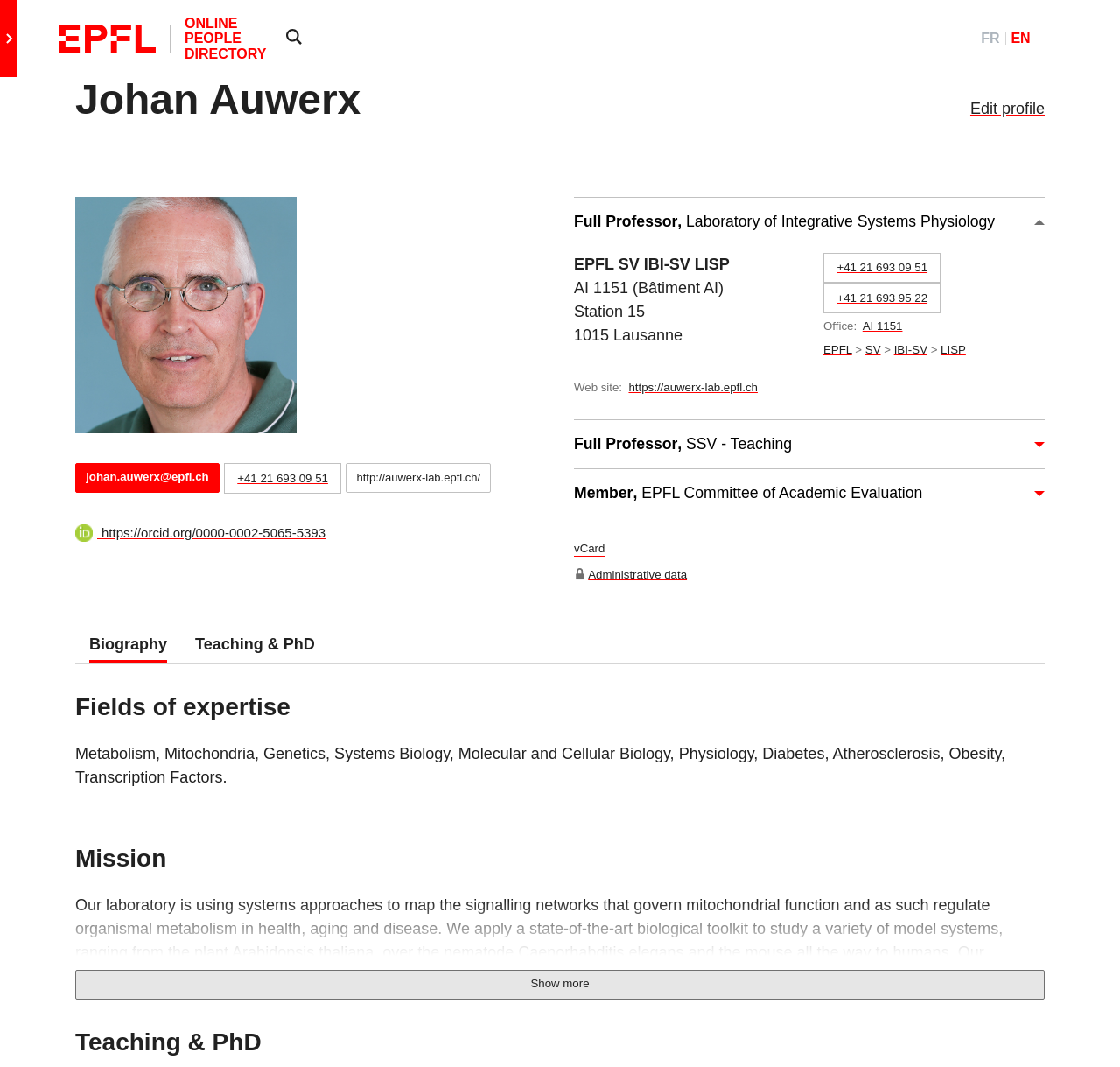Highlight the bounding box coordinates of the element that should be clicked to carry out the following instruction: "Show more about the professor's mission". The coordinates must be given as four float numbers ranging from 0 to 1, i.e., [left, top, right, bottom].

[0.067, 0.909, 0.933, 0.937]